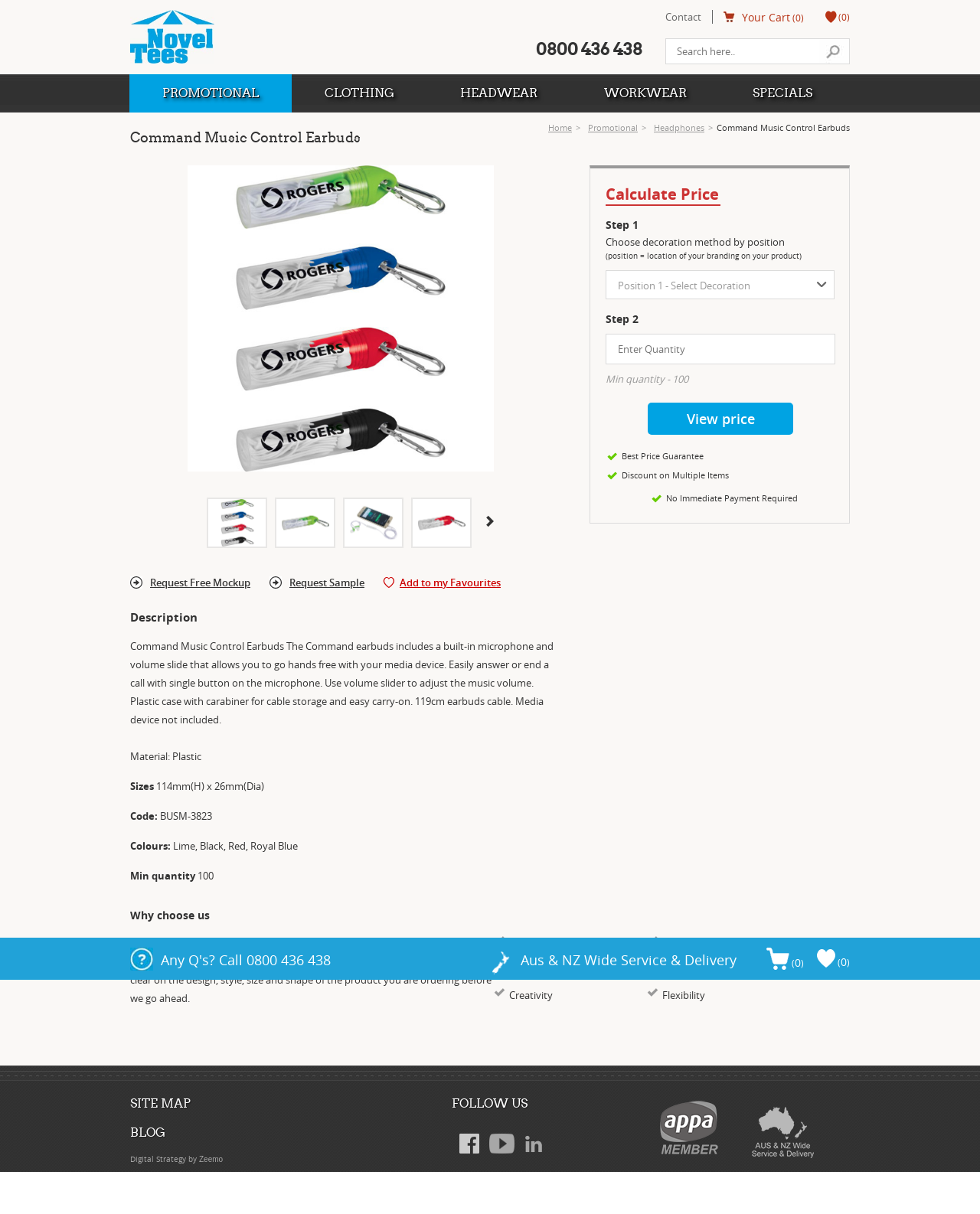Please locate the bounding box coordinates of the region I need to click to follow this instruction: "Calculate the price".

[0.661, 0.332, 0.809, 0.358]